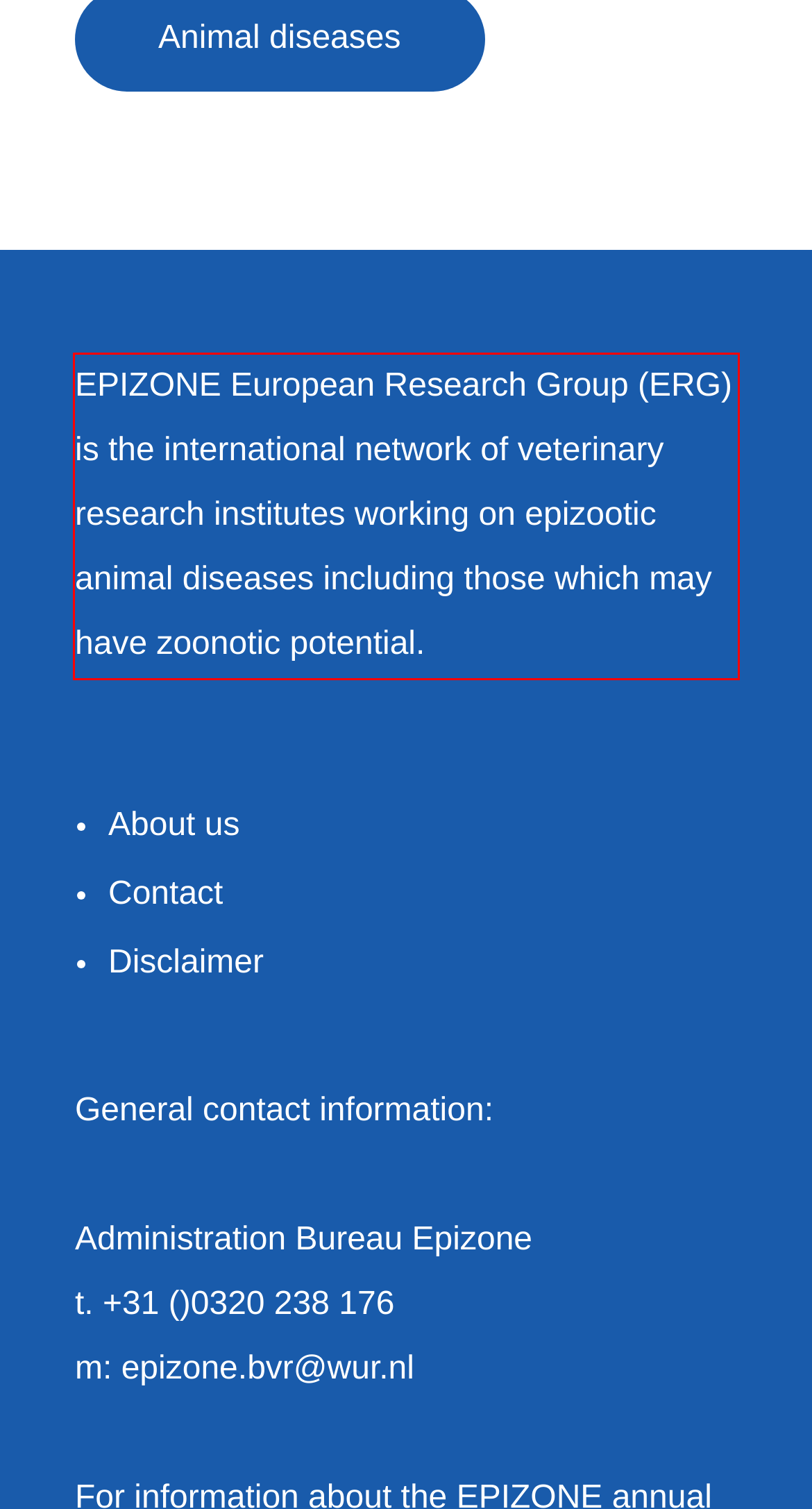Examine the webpage screenshot and use OCR to recognize and output the text within the red bounding box.

EPIZONE European Research Group (ERG) is the international network of veterinary research institutes working on epizootic animal diseases including those which may have zoonotic potential.